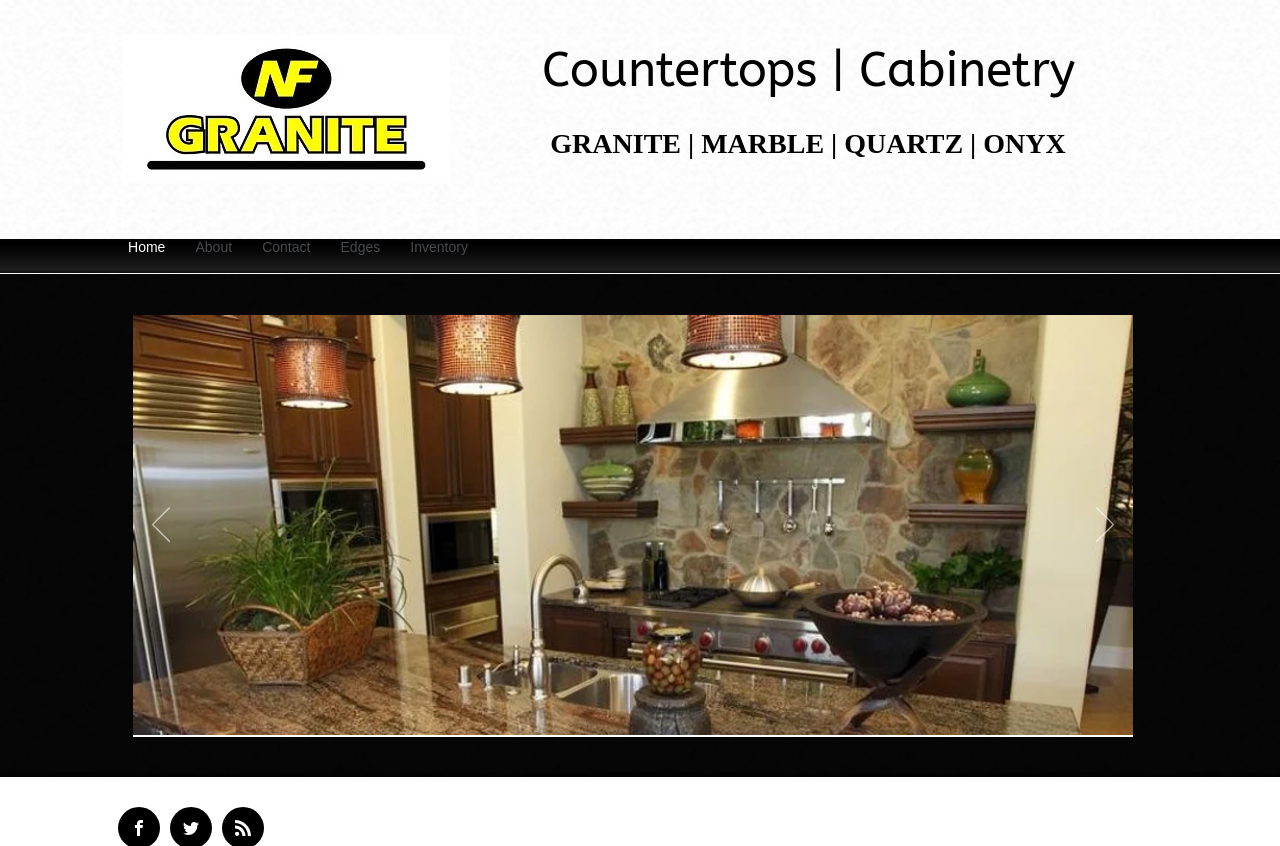Give a detailed account of the webpage.

The webpage is titled "Home" and appears to be a website for a company that specializes in countertops and cabinetry. At the top of the page, there is a large background image that spans the entire width of the page. Above this image, there is a heading that reads "Countertops | Cabinetry". 

Below the heading, there is a static text element that lists different types of materials, including "GRANITE | MARBLE | QUARTZ | ONYX". 

To the left of the materials list, there is a navigation menu labeled "Site" that contains five links: "Home", "About", "Contact", "Edges", and "Inventory". These links are arranged horizontally and are positioned near the top of the page.

Below the navigation menu, there is a large region that takes up most of the page's width and height, labeled "Slideshow". This region contains two buttons, "Previous" and "Next", which are positioned at the top and bottom of the region, respectively. Each button has a small icon image associated with it. 

Inside the slideshow region, there is a navigation menu labeled "Slides" that contains four links, although the links do not have visible text. These links are arranged horizontally and are positioned near the bottom of the slideshow region.

At the very bottom of the page, there is another background image that spans the entire width of the page.